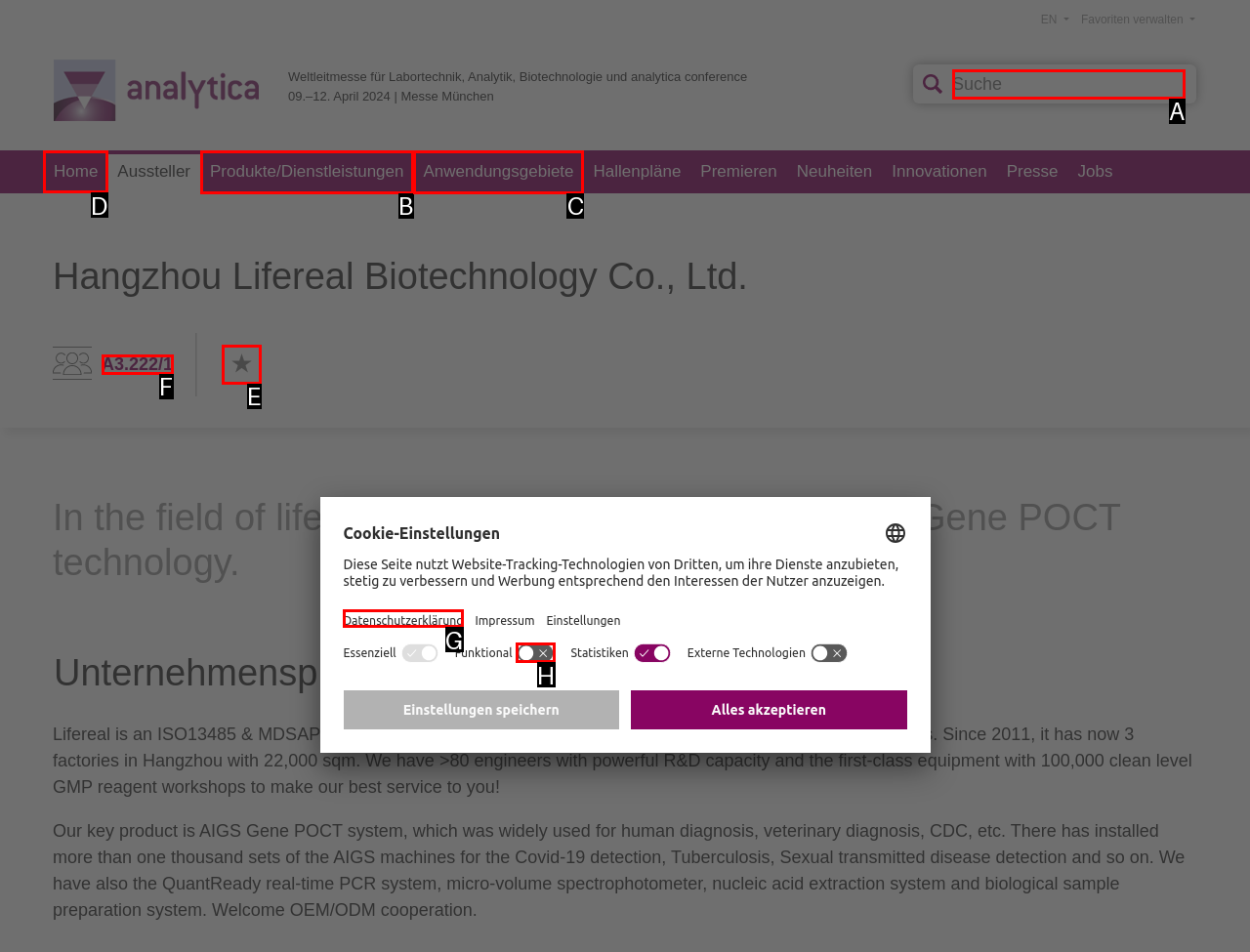Select the HTML element that should be clicked to accomplish the task: Go to home page Reply with the corresponding letter of the option.

D